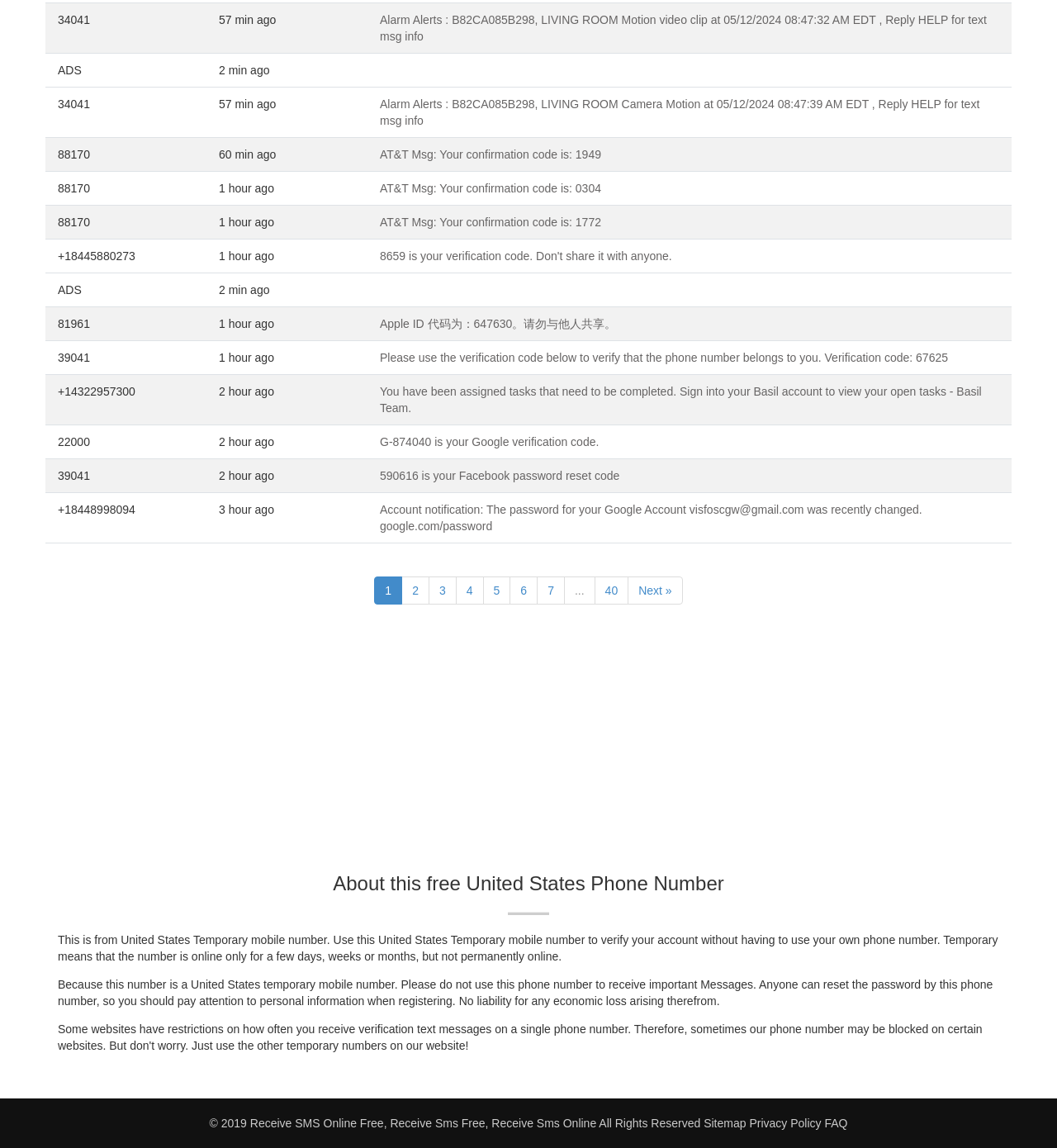Please provide the bounding box coordinates for the element that needs to be clicked to perform the instruction: "Click on the '1' link". The coordinates must consist of four float numbers between 0 and 1, formatted as [left, top, right, bottom].

[0.354, 0.502, 0.381, 0.527]